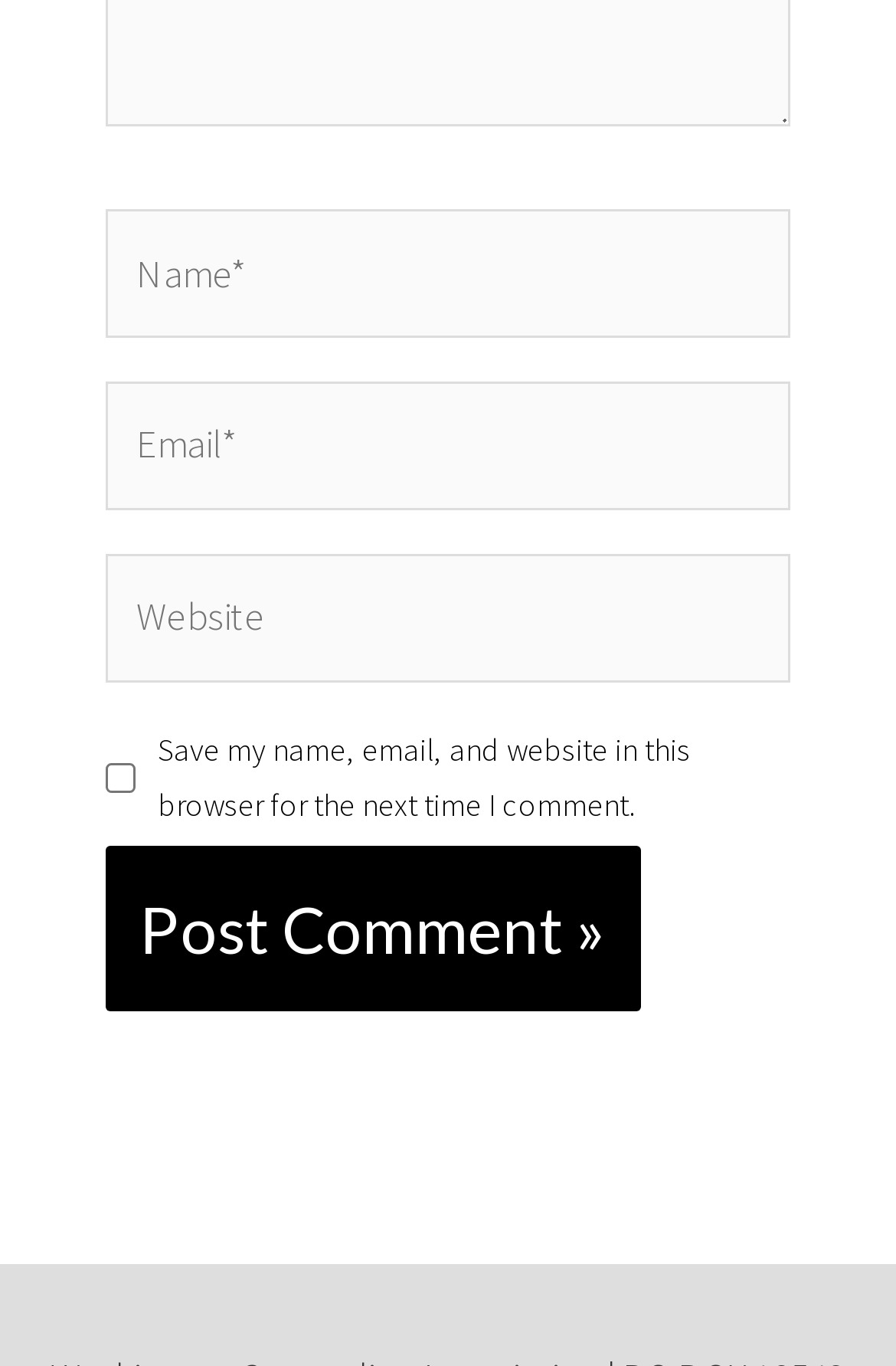Is the website field required?
Based on the image, provide your answer in one word or phrase.

No